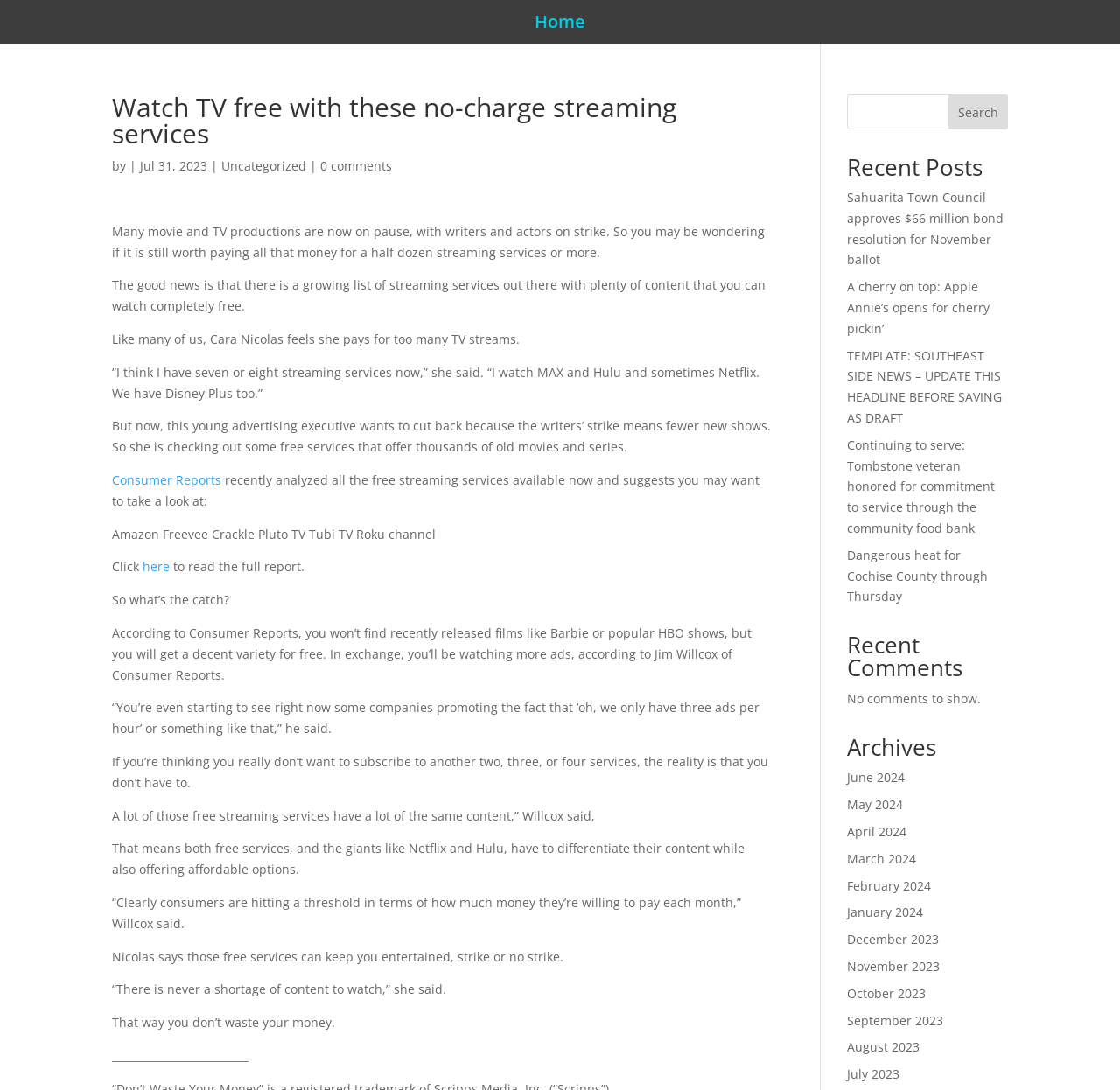Identify and provide the title of the webpage.

Watch TV free with these no-charge streaming services